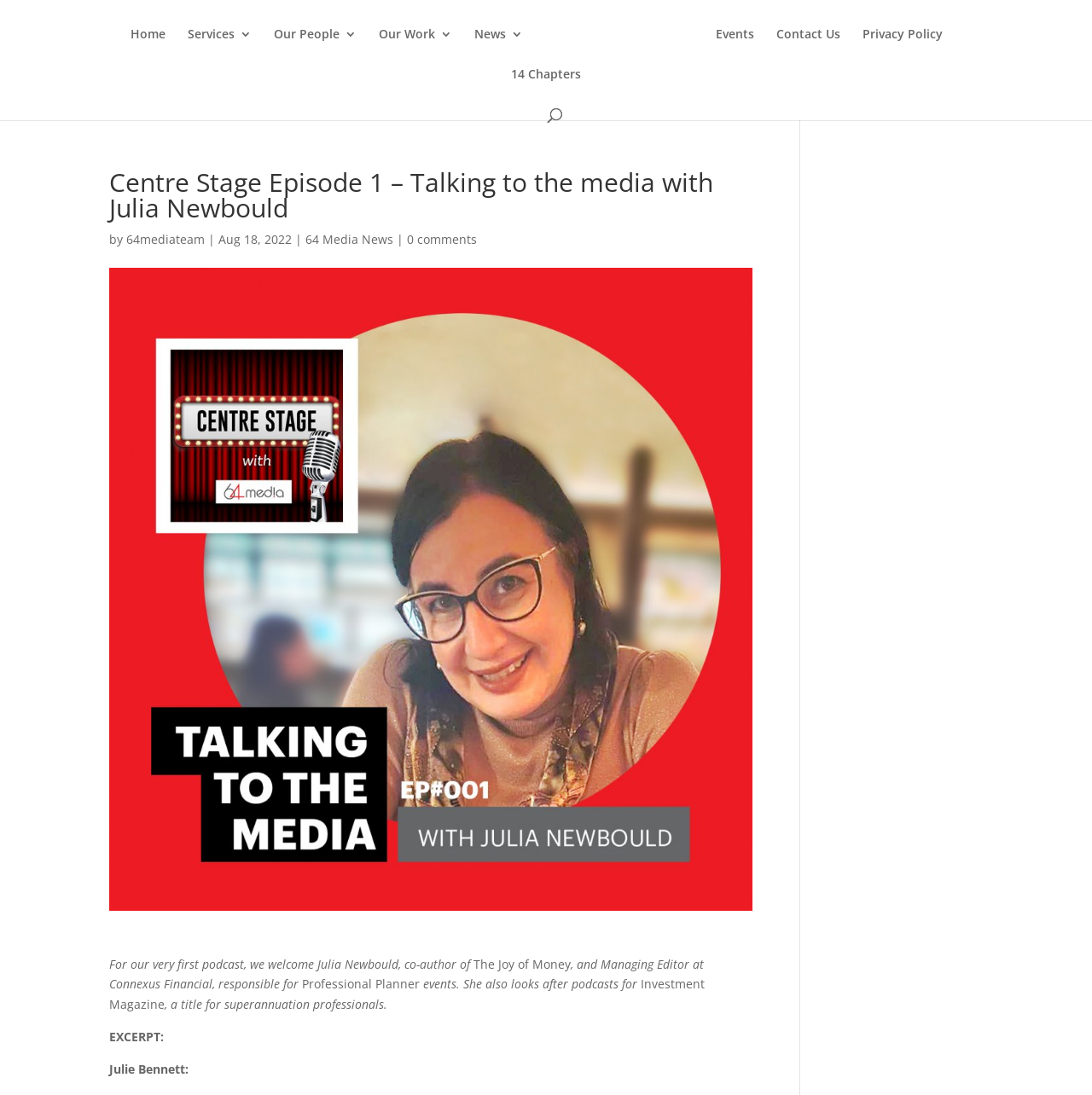Identify the bounding box coordinates for the region of the element that should be clicked to carry out the instruction: "visit 64media website". The bounding box coordinates should be four float numbers between 0 and 1, i.e., [left, top, right, bottom].

[0.496, 0.018, 0.635, 0.07]